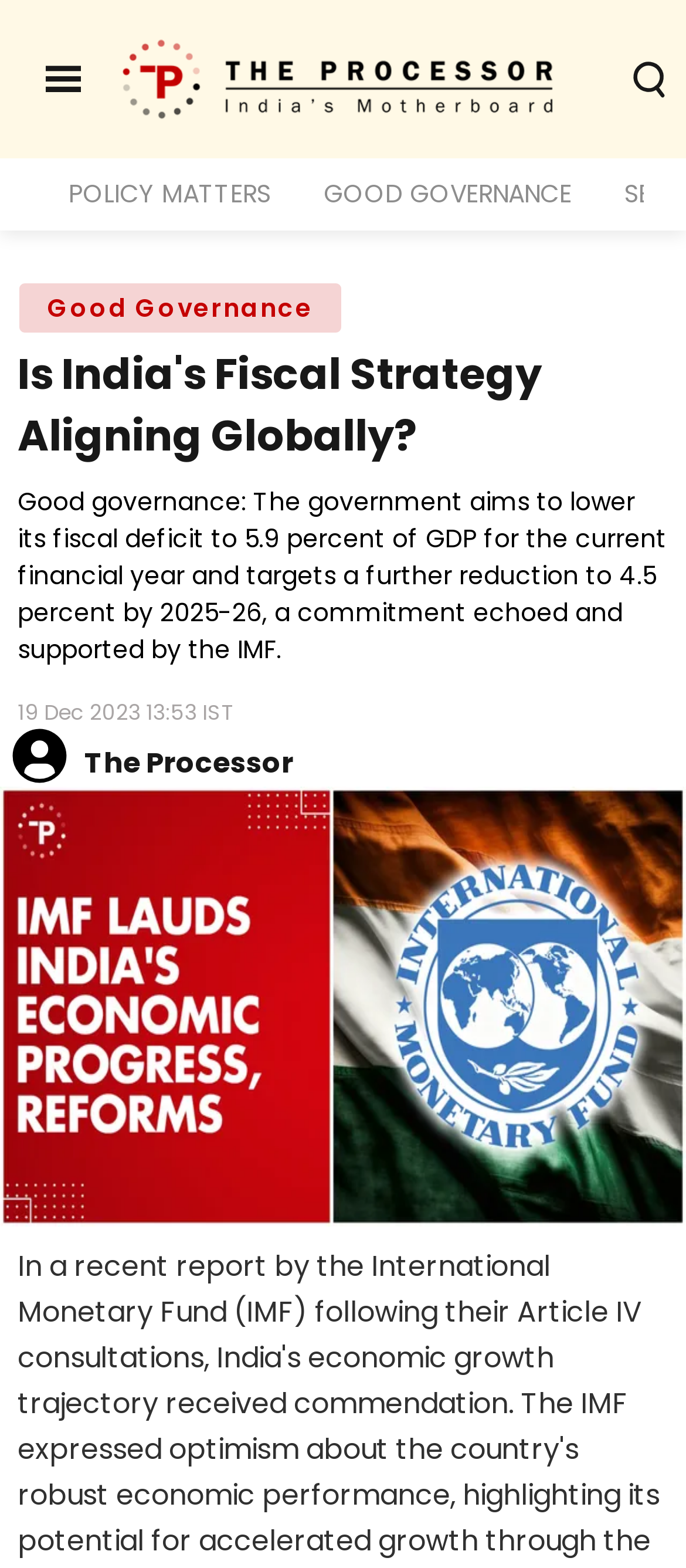When was the article published? Examine the screenshot and reply using just one word or a brief phrase.

19 Dec 2023 13:53 IST